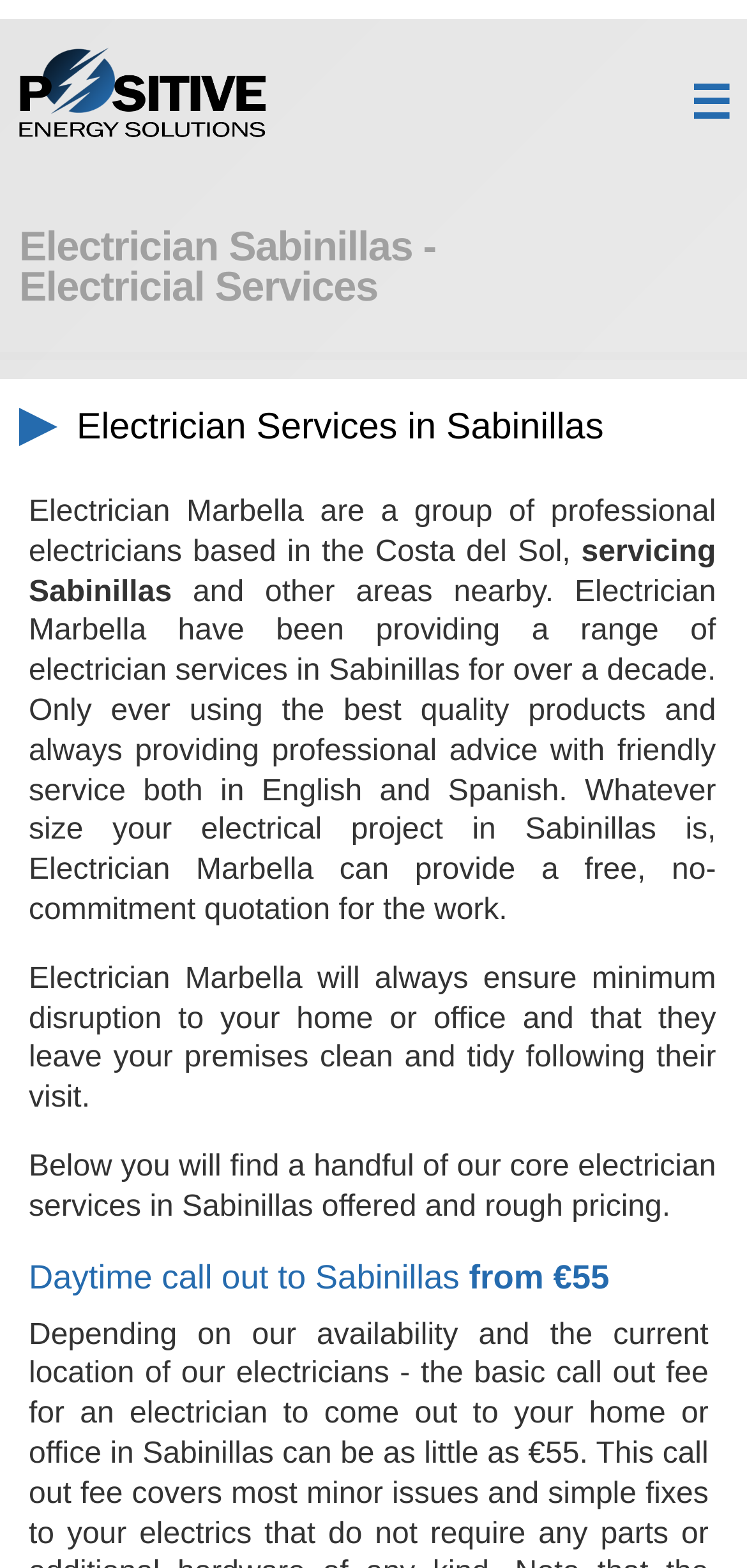Identify the bounding box coordinates of the part that should be clicked to carry out this instruction: "Explore B2B eCommerce".

None